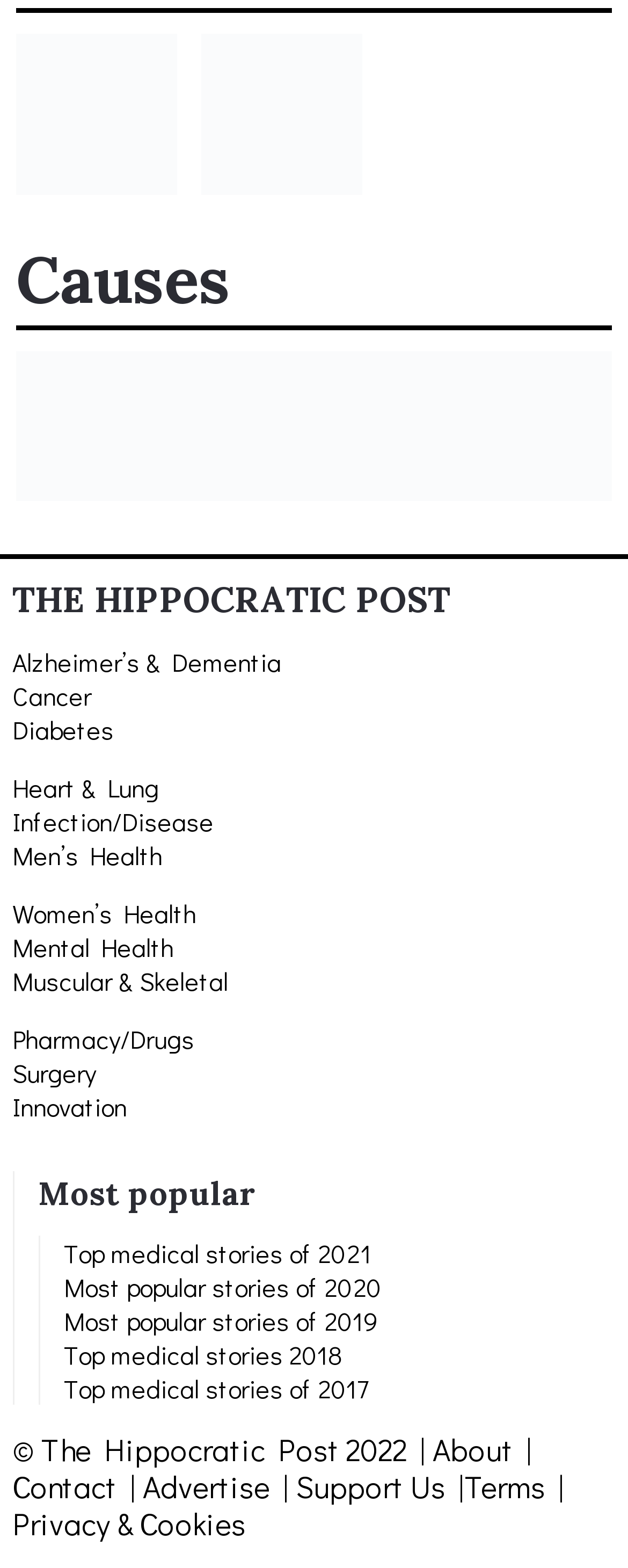Provide a short, one-word or phrase answer to the question below:
What is the year of the latest 'Top medical stories' article?

2021